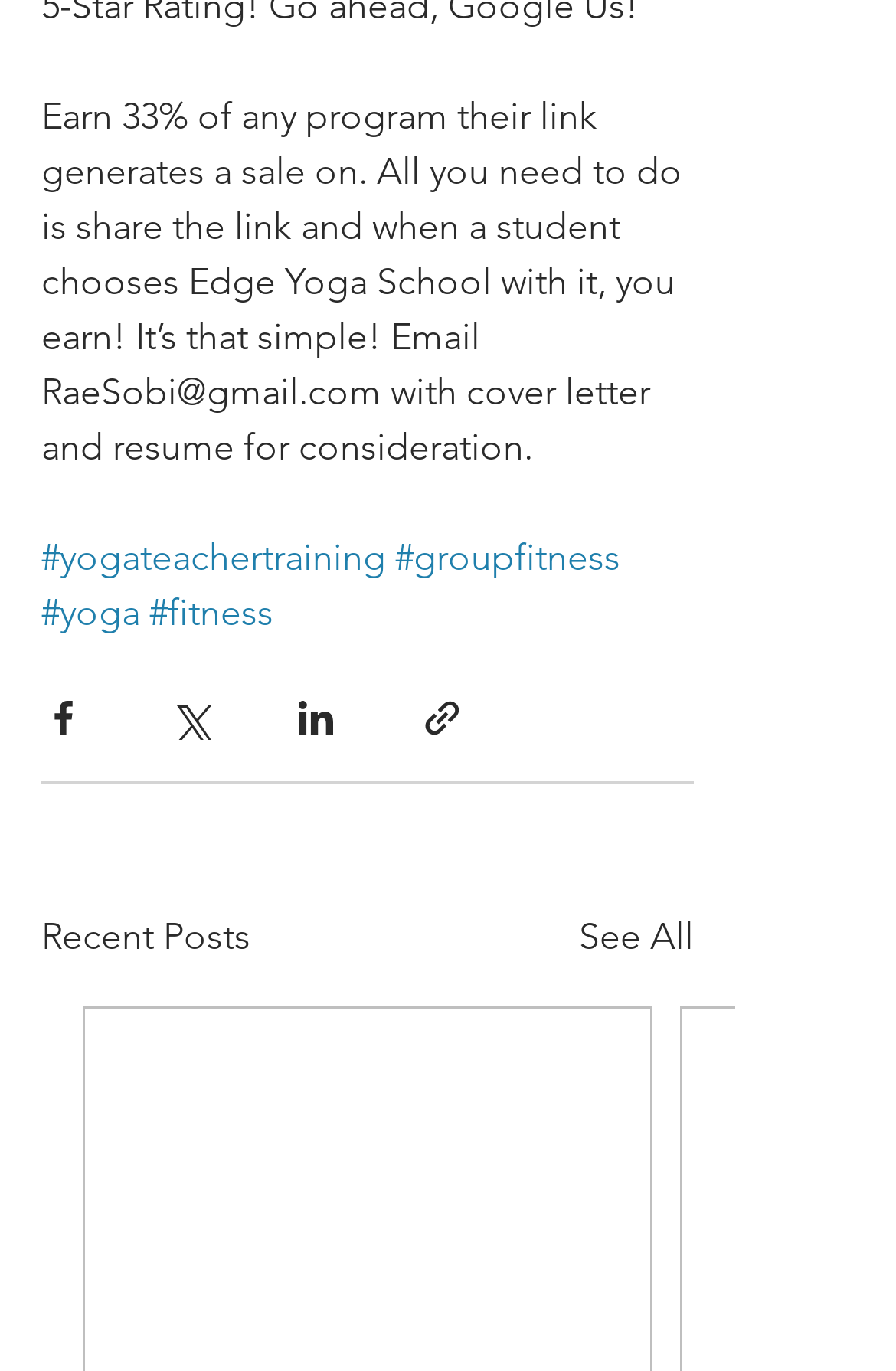Identify the bounding box coordinates of the area you need to click to perform the following instruction: "View the Privacy Policy".

None